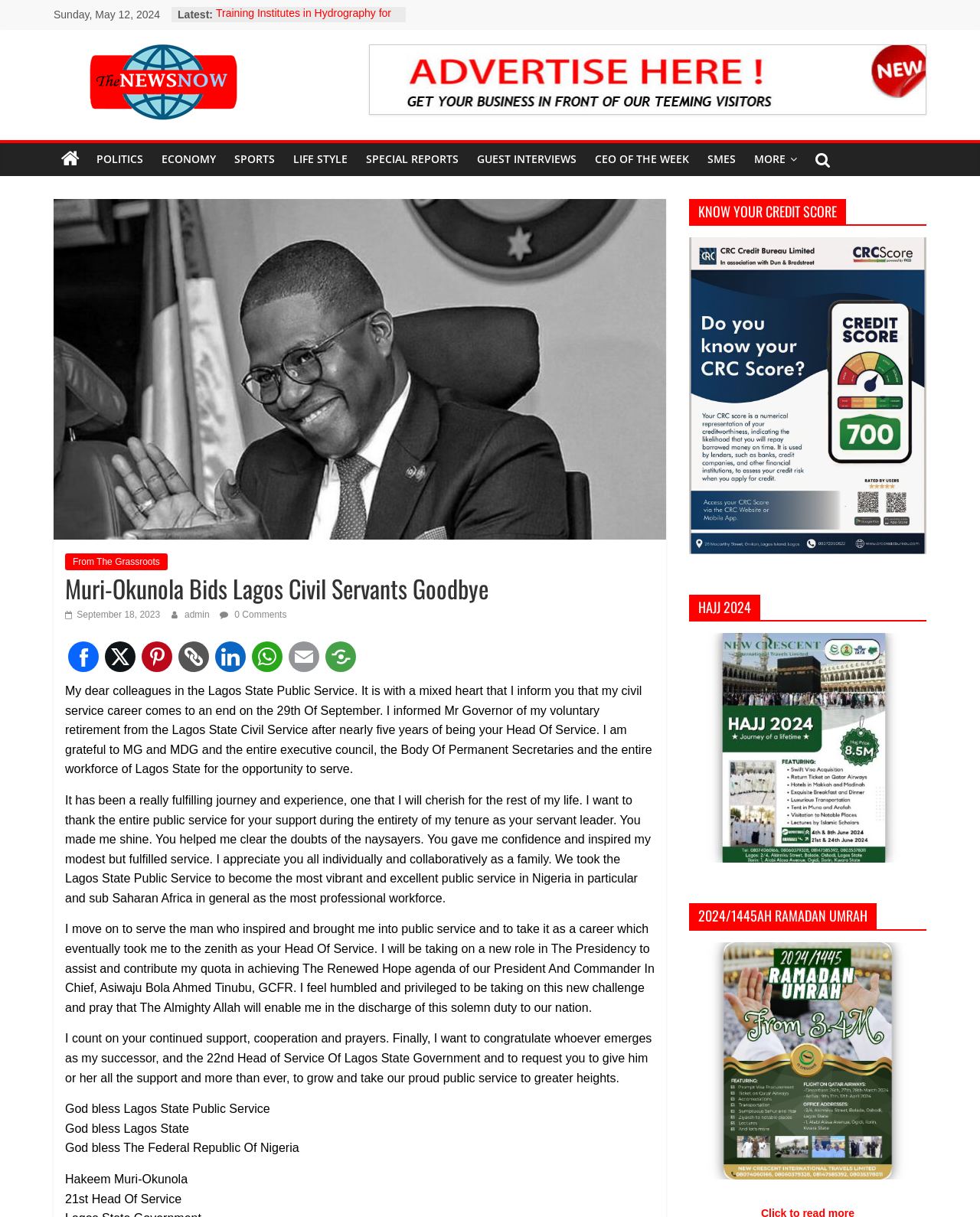Explain the webpage's design and content in an elaborate manner.

This webpage is an online news article from "The News Now" with a focus on Nigerian news. At the top of the page, there is a date "Sunday, May 12, 2024" and a "Latest" section with several news links. Below this section, there is a prominent news article with a heading "Muri-Okunola Bids Lagos Civil Servants Goodbye". The article is a farewell message from the 21st Head of Service of Lagos State Government, Hakeem Muri-Okunola, as he announces his retirement from the civil service.

The article is divided into four paragraphs, where Muri-Okunola expresses his gratitude to the Lagos State Government and the public service for the opportunity to serve. He also mentions his new role in the Presidency, where he will assist in achieving the "Renewed Hope" agenda of President Asiwaju Bola Ahmed Tinubu.

On the top-right side of the page, there are several links to different news categories, including "POLITICS", "ECONOMY", "SPORTS", and more. Below these links, there are social media sharing buttons, allowing users to share the article on various platforms.

On the right side of the page, there are three complementary sections with headings "KNOW YOUR CREDIT SCORE", "HAJJ 2024", and "2024/1445AH RAMADAN UMRAH". Each section has a link to read more and an accompanying image.